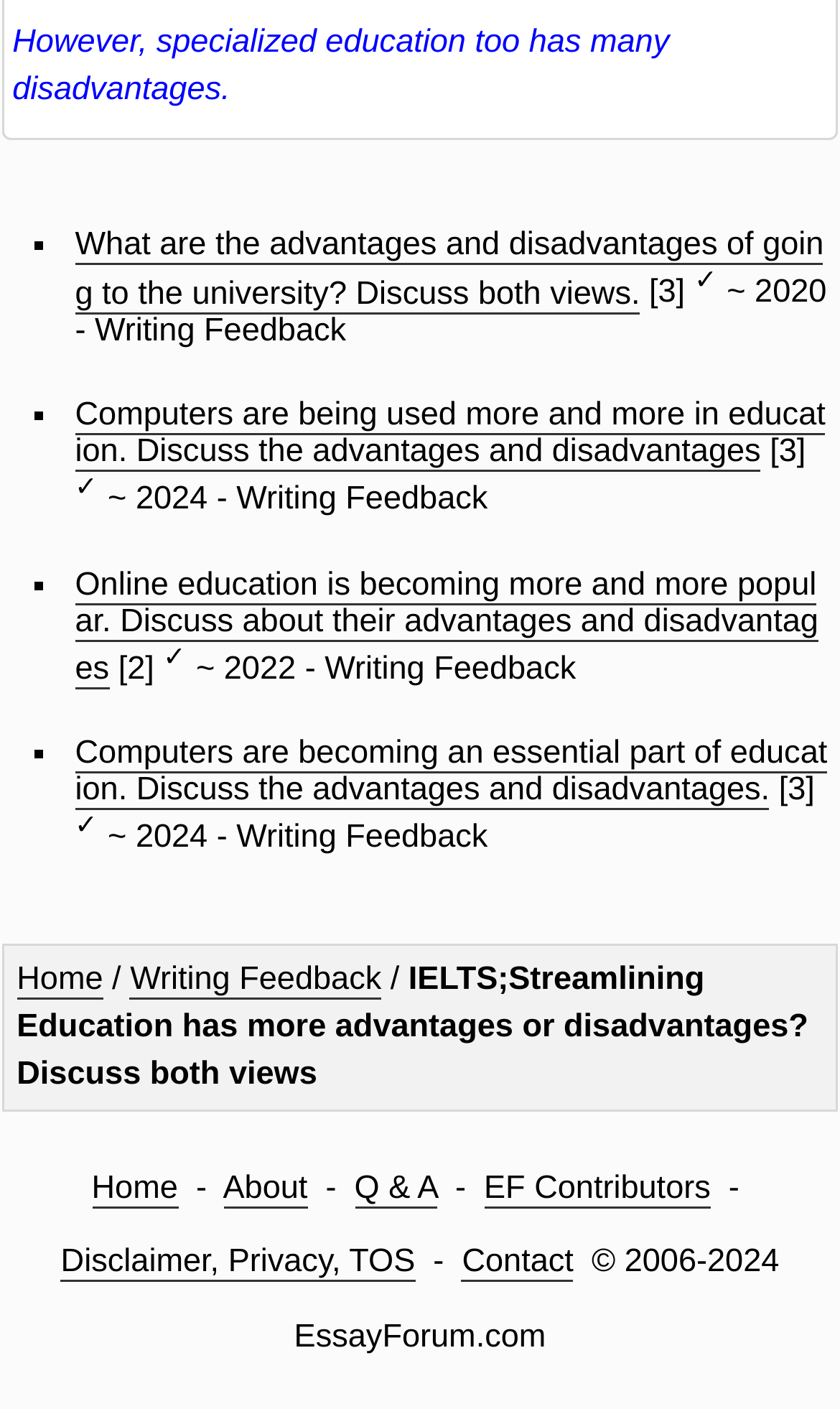With reference to the screenshot, provide a detailed response to the question below:
What is the year of the last writing feedback?

The last writing feedback has a description '~ 2024 - Writing Feedback', which indicates that the year of the last writing feedback is 2024.